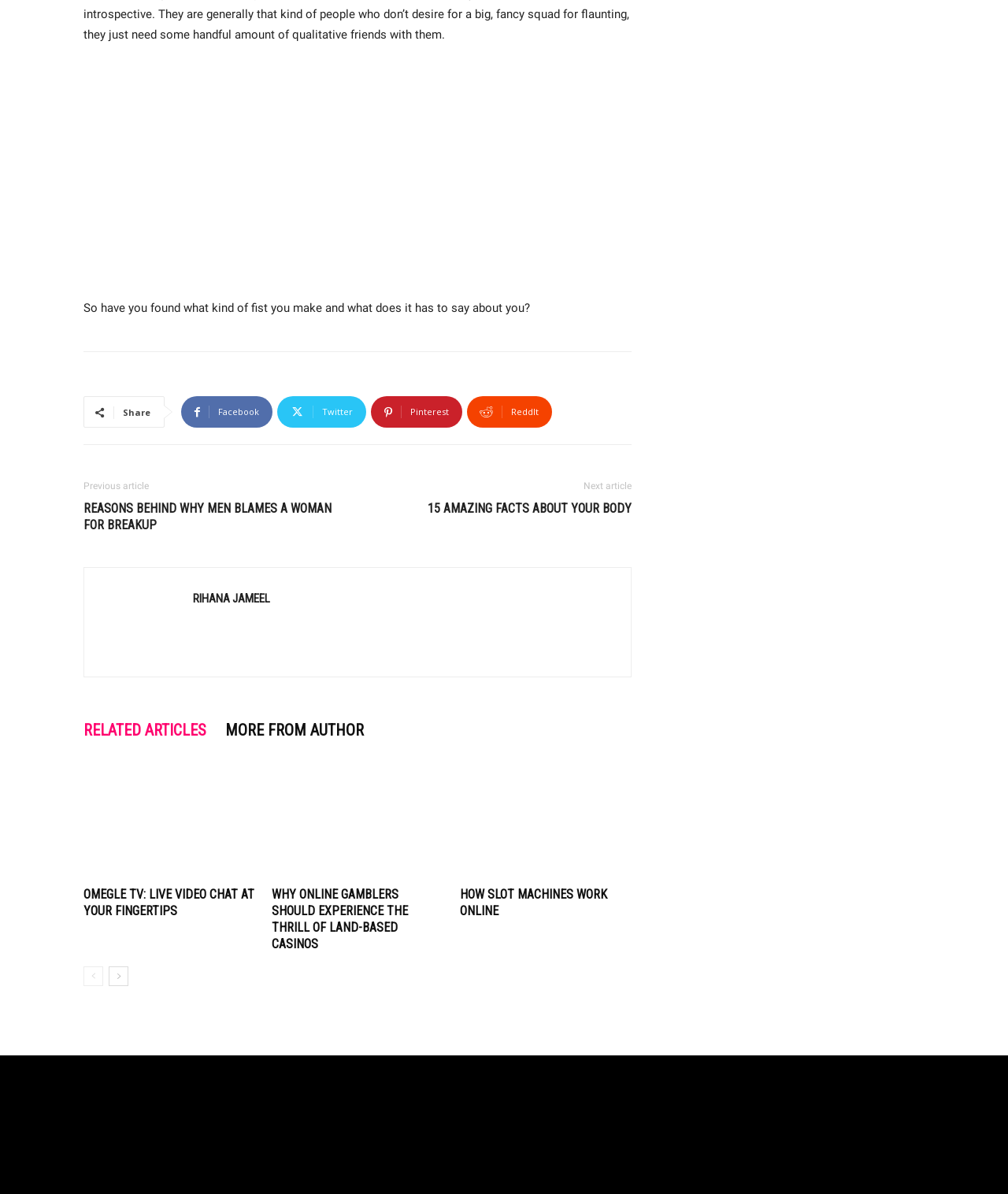Highlight the bounding box coordinates of the element you need to click to perform the following instruction: "View the next article."

[0.579, 0.403, 0.627, 0.412]